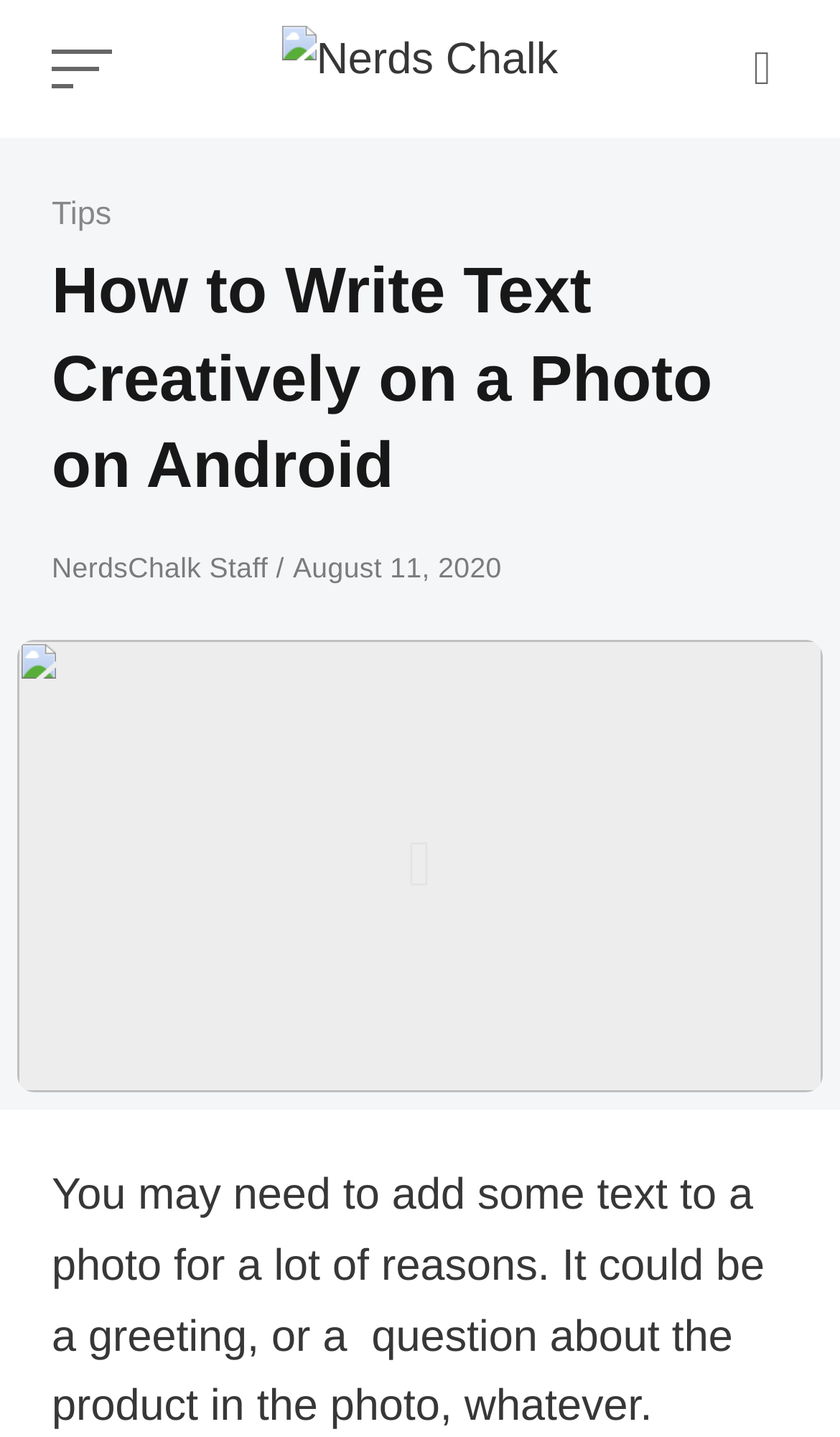Identify and provide the bounding box for the element described by: "Tips".

[0.062, 0.136, 0.133, 0.162]